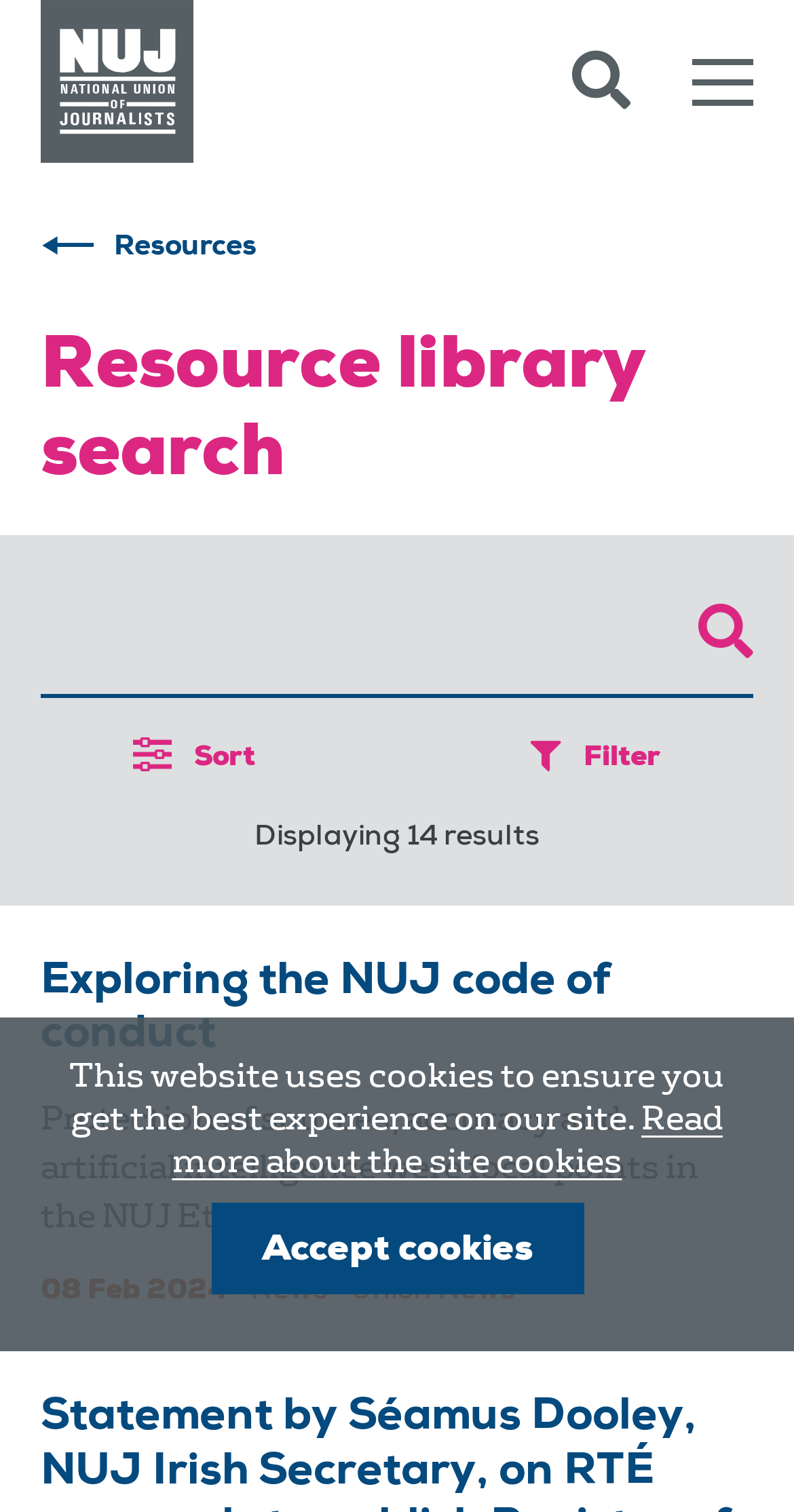Determine the bounding box for the UI element as described: "Skip to content". The coordinates should be represented as four float numbers between 0 and 1, formatted as [left, top, right, bottom].

[0.051, 0.108, 0.418, 0.165]